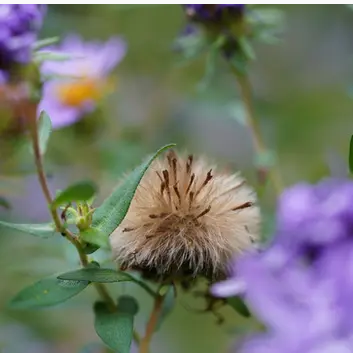What shape is the seed head of the New England Aster?
Utilize the image to construct a detailed and well-explained answer.

The caption describes the seed head as displaying a round shape, which is adorned with fine strands that create a soft, textured surface.